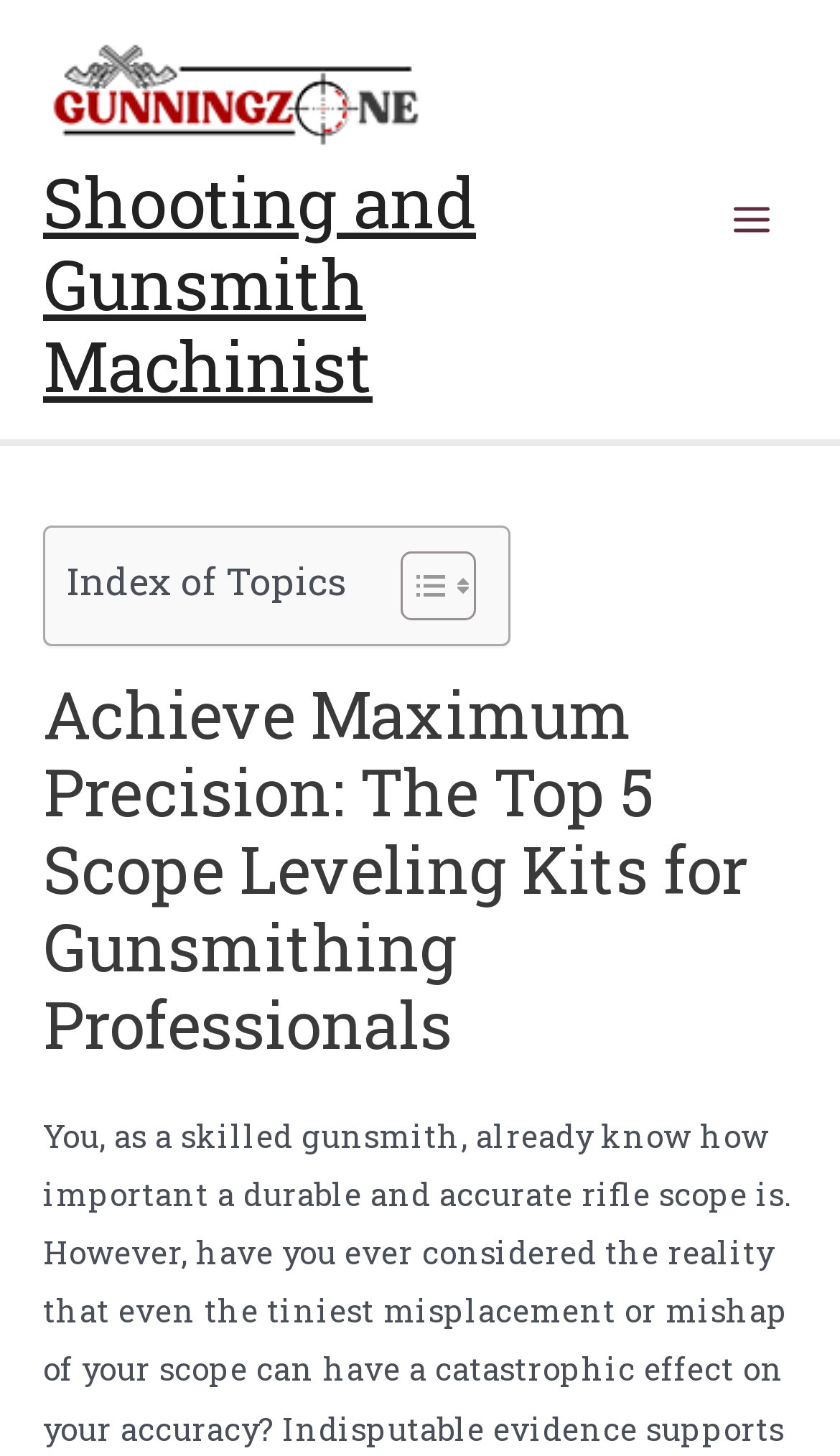Please give a succinct answer to the question in one word or phrase:
How many images are associated with the link 'Gunning Zone'?

1